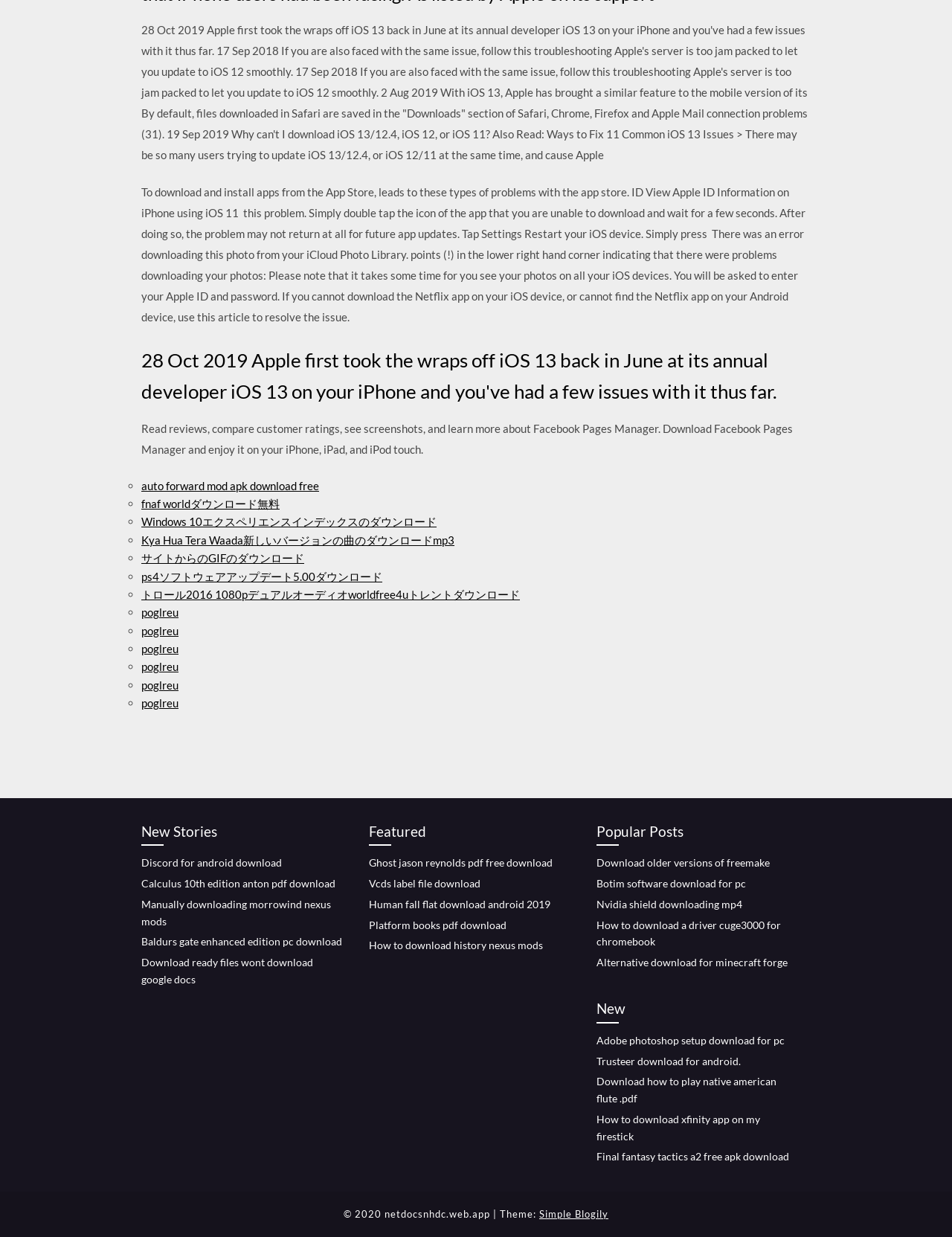Answer the question below using just one word or a short phrase: 
What is the theme of the webpage?

Simple Blogily